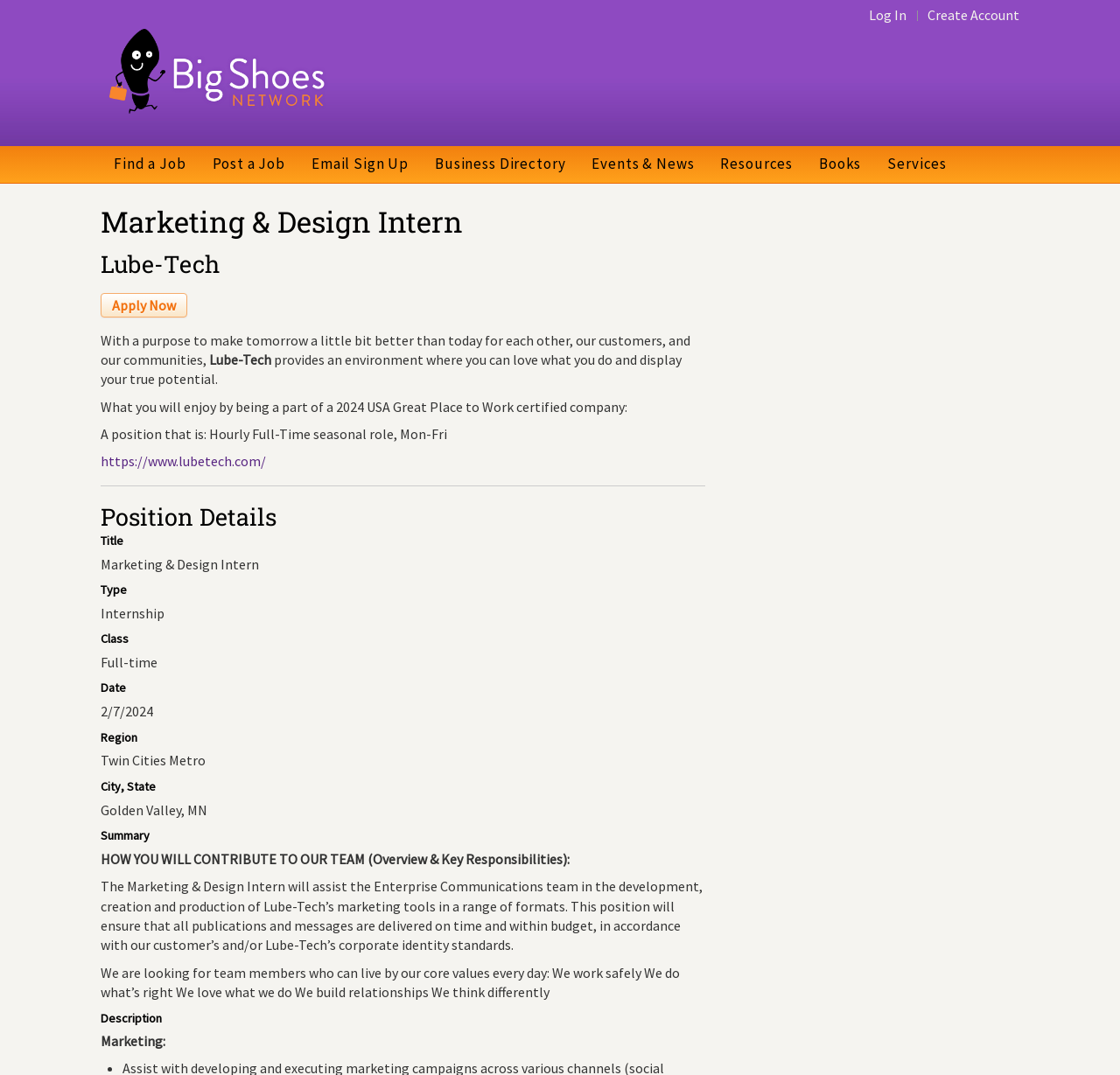Generate the main heading text from the webpage.

Marketing & Design Intern